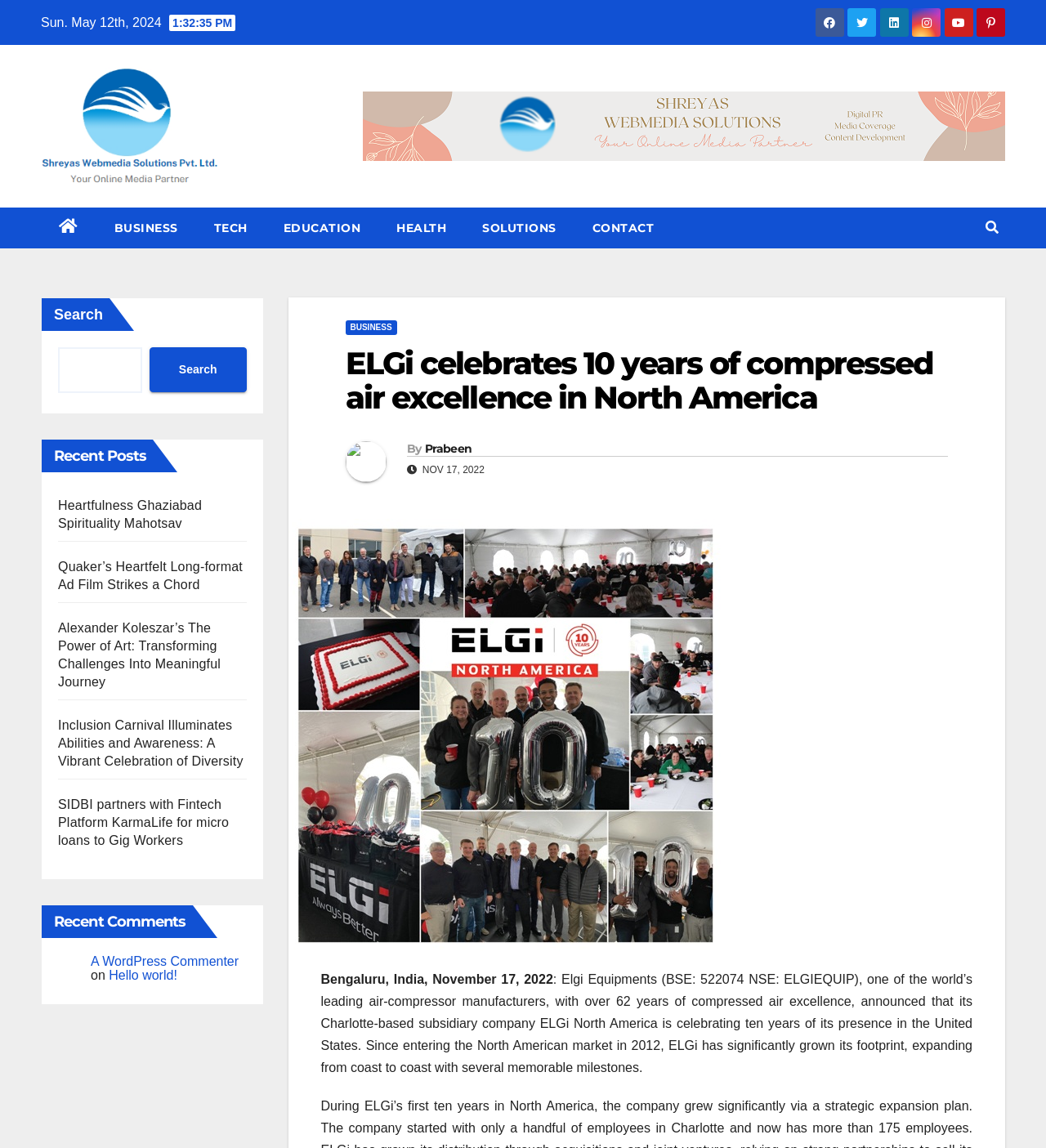Extract the bounding box of the UI element described as: "parent_node: ByPrabeen".

[0.33, 0.384, 0.389, 0.431]